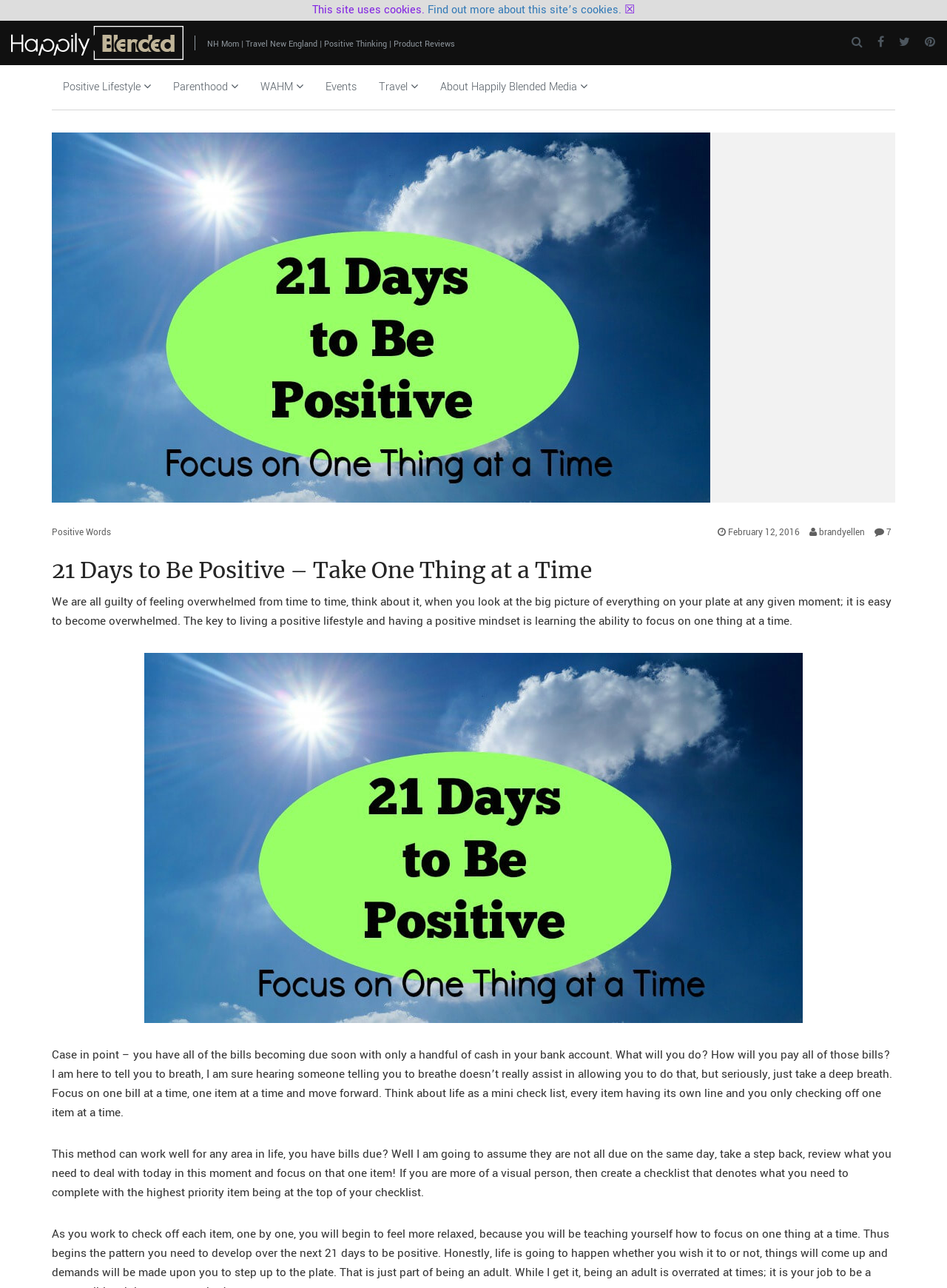What is the name of the website?
Could you please answer the question thoroughly and with as much detail as possible?

The name of the website can be found in the image element at the top of the page, which has the text 'Happily Blended'.